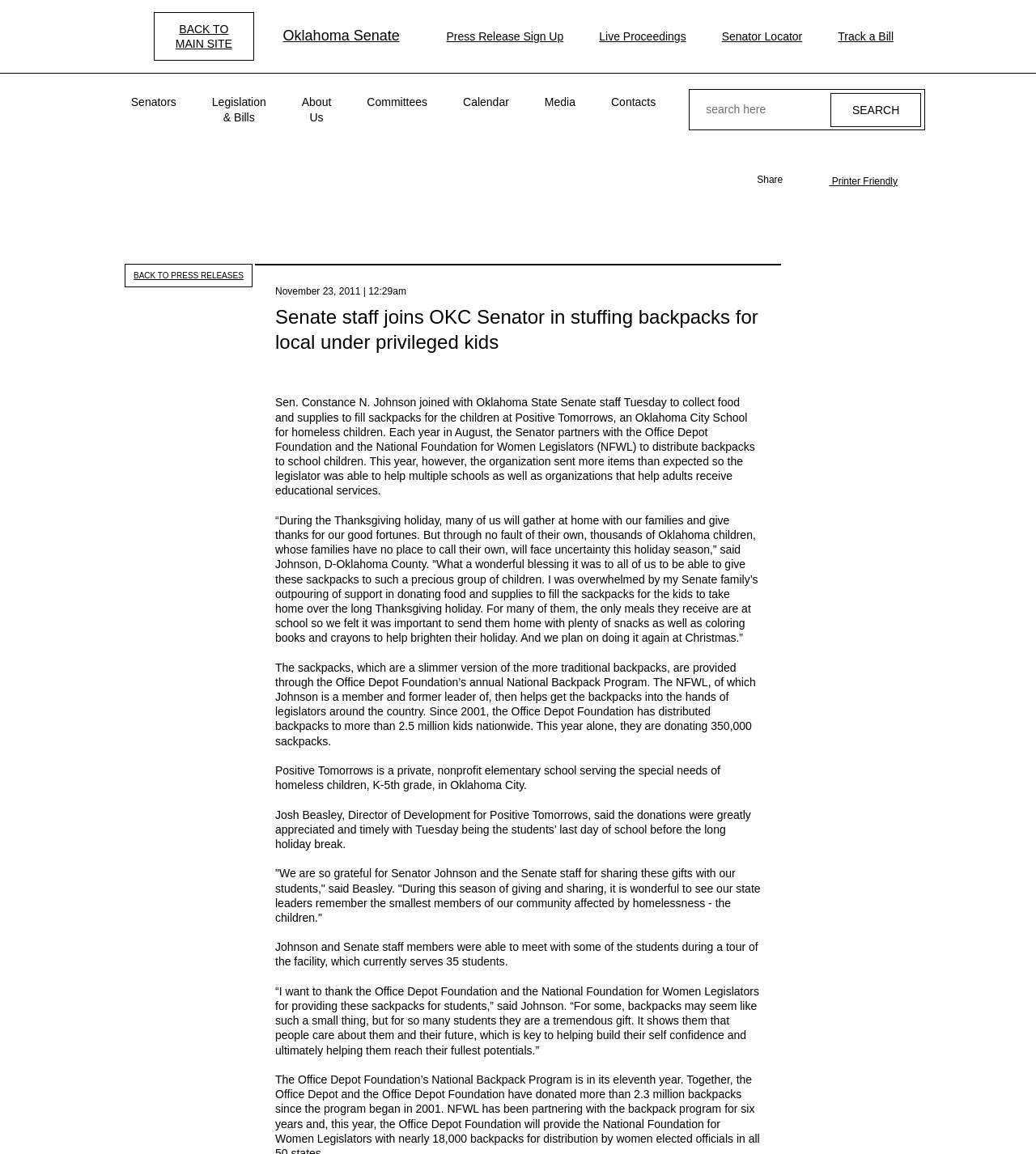By analyzing the image, answer the following question with a detailed response: How many sackpacks are being donated by the Office Depot Foundation this year?

I found the answer by reading the text content of the webpage, specifically the paragraph that mentions 'Since 2001, the Office Depot Foundation has distributed backpacks to more than 2.5 million kids nationwide. This year alone, they are donating 350,000 sackpacks.'